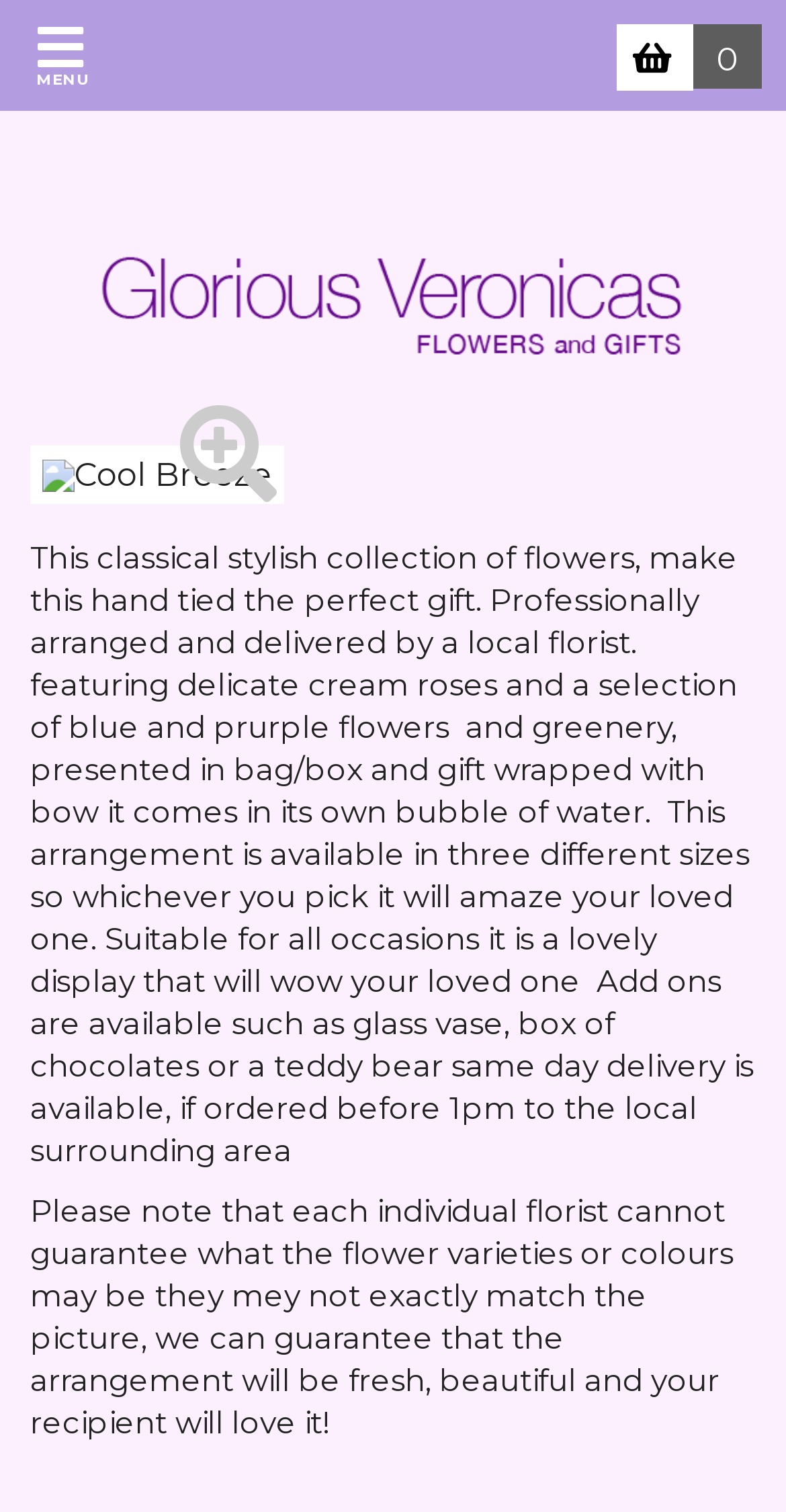What is the guarantee of the florist?
Give a comprehensive and detailed explanation for the question.

I found the answer by reading the StaticText element that mentions the guarantee, which says 'we can guarantee that the arrangement will be fresh, beautiful and your recipient will love it!'.